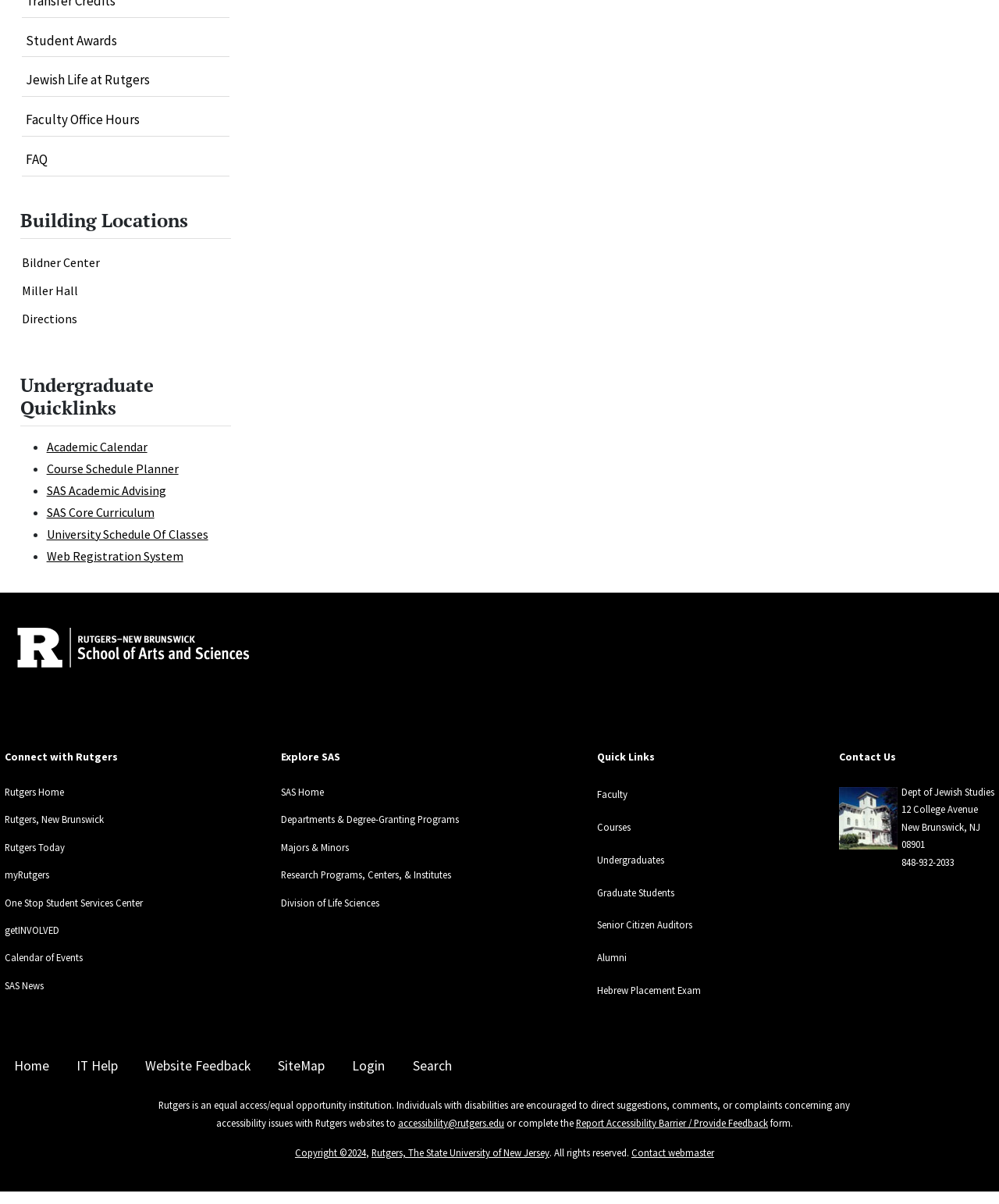What is the purpose of the 'getINVOLVED' link?
Use the image to answer the question with a single word or phrase.

To get involved